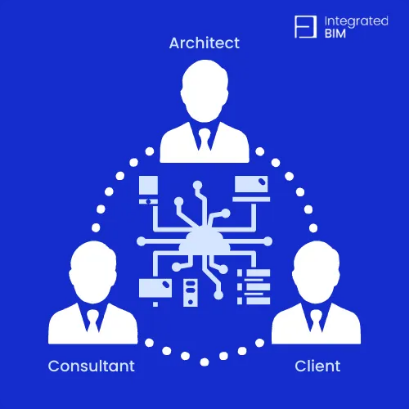Illustrate the image with a detailed caption.

The image features a stylized illustration representing the collaborative environment in Building Information Modeling (BIM). Set against a vibrant blue background, three figures—an Architect, a Consultant, and a Client—are depicted in a circular arrangement. At the center, a graphic symbolizing interconnected data and digital tools reflects the integration of design, communication, and project management.

The Architect is positioned at the top, clearly indicating a leadership role in the design process. The Consultant and Client are depicted on either side, emphasizing collaboration and partnership. Dots circle around the figures, suggesting an ongoing dialogue and exchange of ideas facilitated by BIM technology. The top right corner features the text “Integrated BIM,” reinforcing the theme of seamless integration in architectural and project workflows. This image encapsulates the dynamic and interactive nature of modern architectural practices, highlighting the importance of teamwork and technology in achieving successful project outcomes.